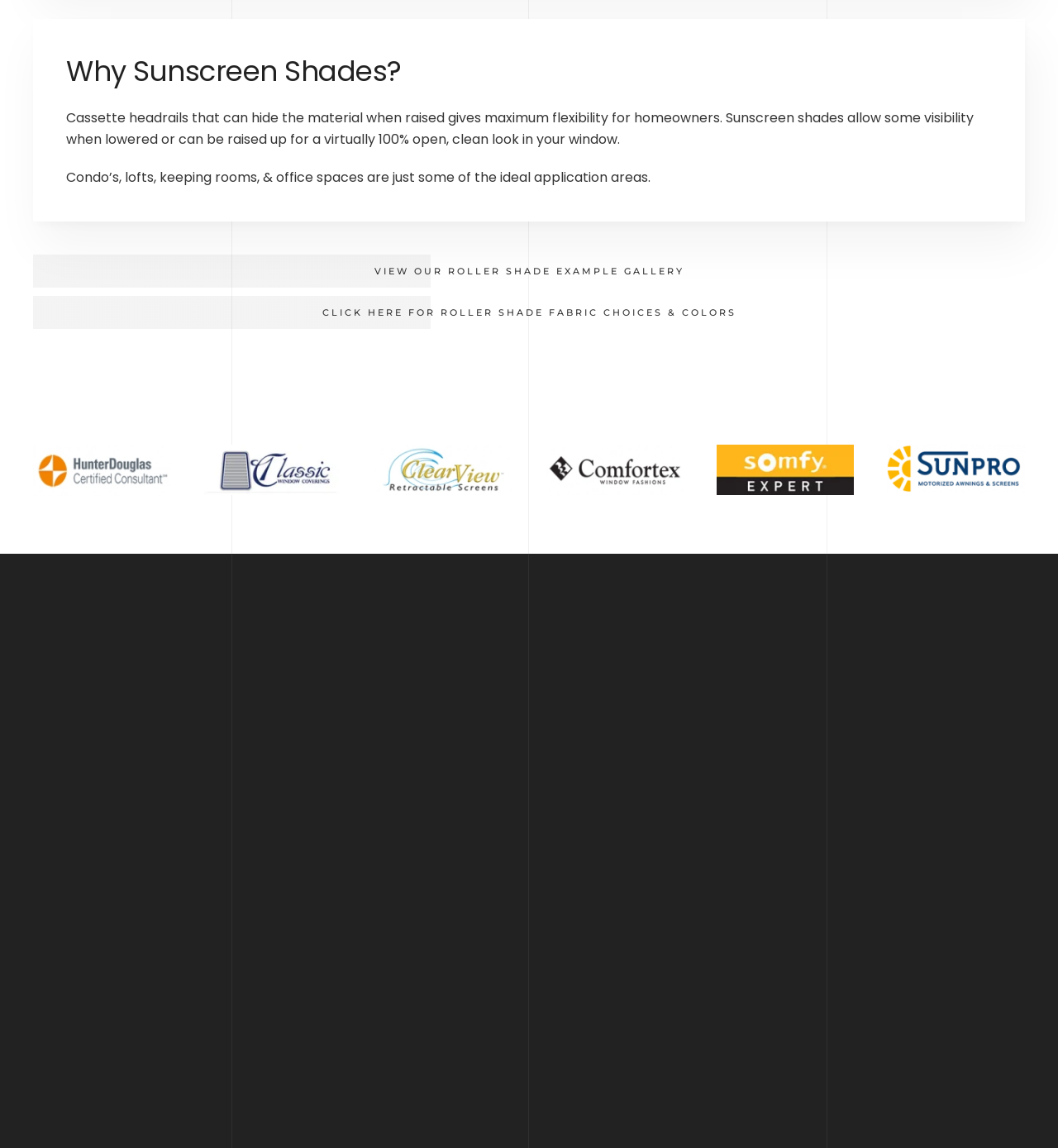Find the bounding box coordinates for the area that should be clicked to accomplish the instruction: "View roller shade example gallery".

[0.031, 0.222, 0.969, 0.251]